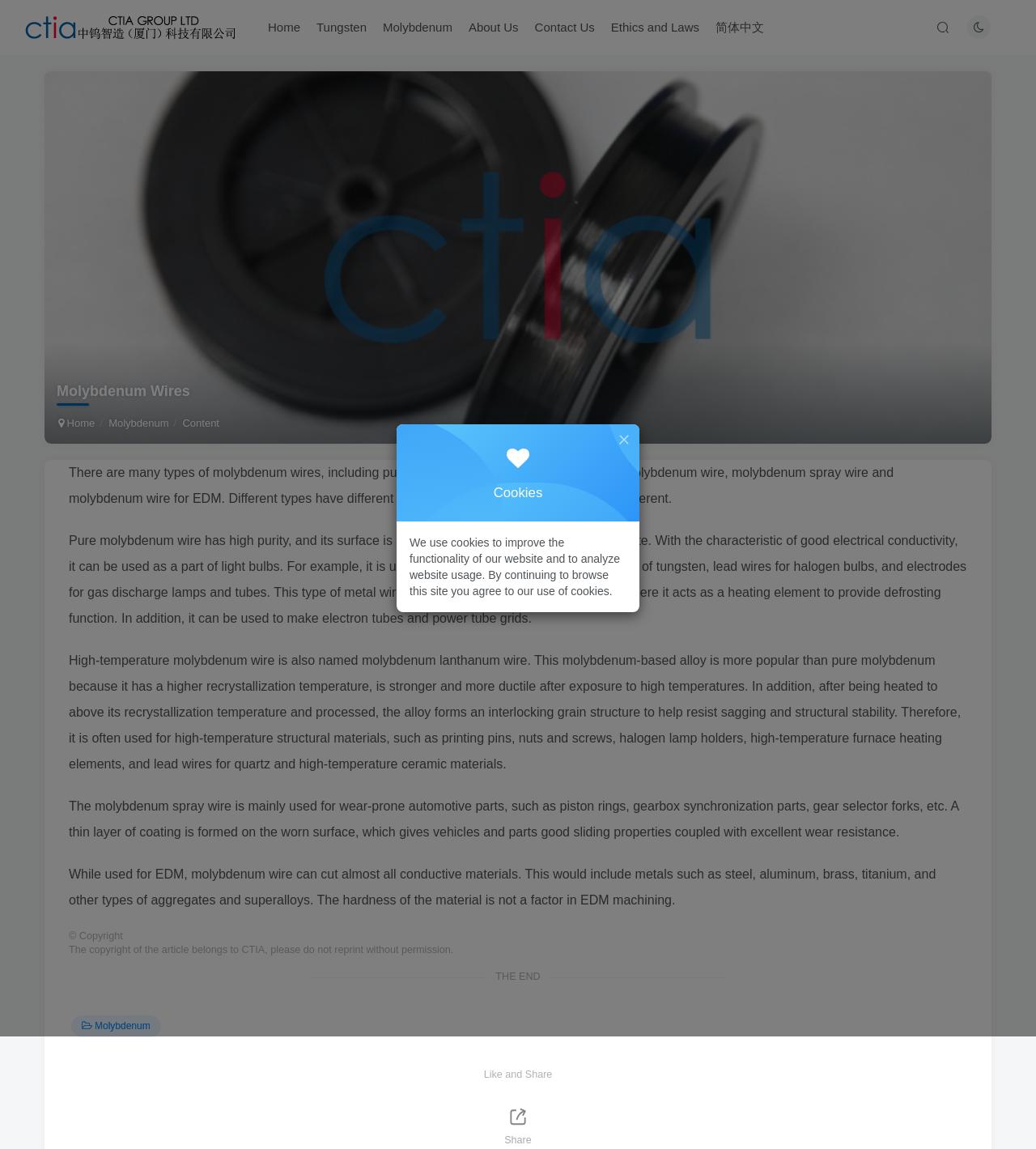What is the characteristic of pure molybdenum wire?
Analyze the image and deliver a detailed answer to the question.

According to the webpage, pure molybdenum wire has good electrical conductivity, which makes it suitable for use in light bulbs, aircraft windshields, and other applications.